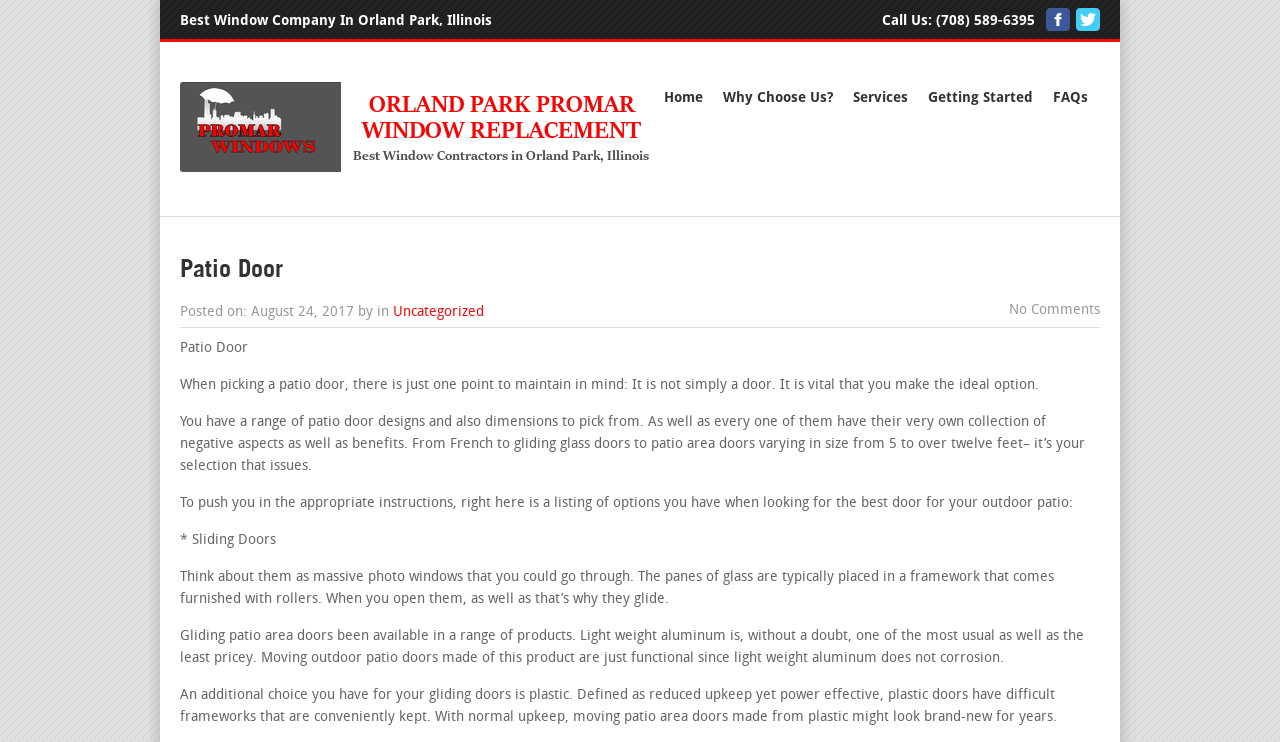Locate the UI element that matches the description FAQs in the webpage screenshot. Return the bounding box coordinates in the format (top-left x, top-left y, bottom-right x, bottom-right y), with values ranging from 0 to 1.

[0.816, 0.111, 0.856, 0.154]